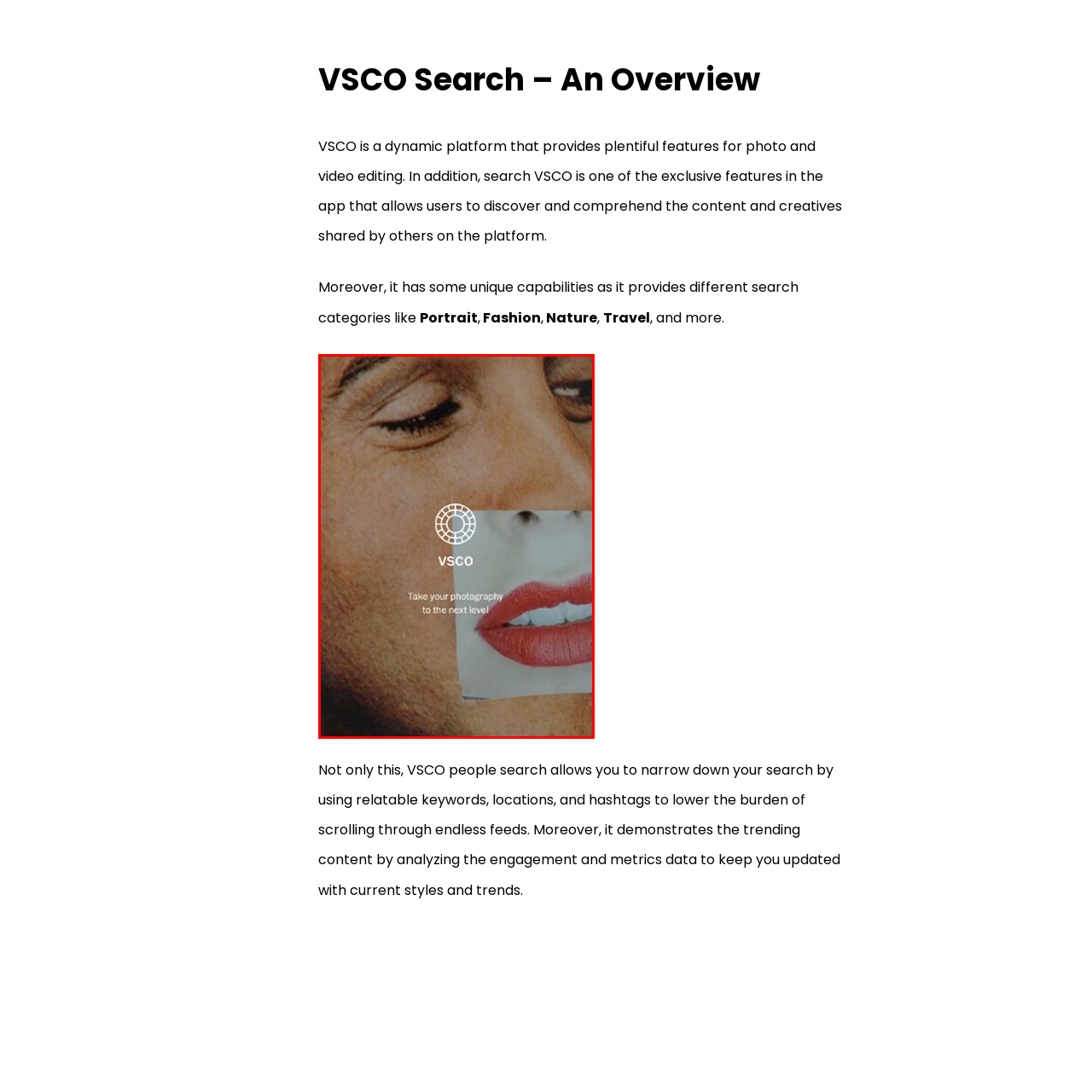Analyze the image surrounded by the red box and respond concisely: What is the primary focus of the VSCO app?

Photography skills